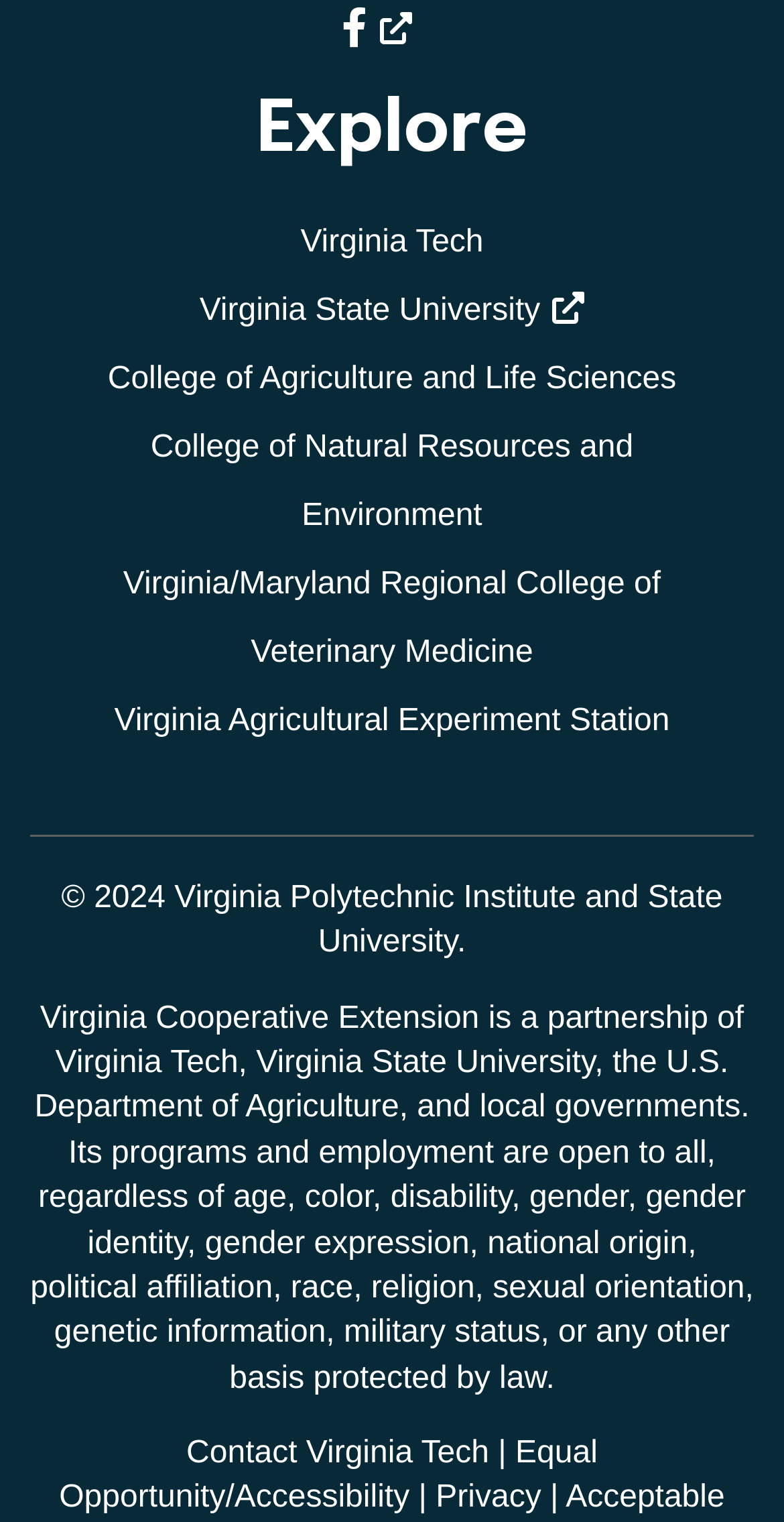How many universities are mentioned?
Answer the question with as much detail as you can, using the image as a reference.

I counted the number of university names mentioned, which are 'Virginia Tech' and 'Virginia State University'. There are 2 such universities.